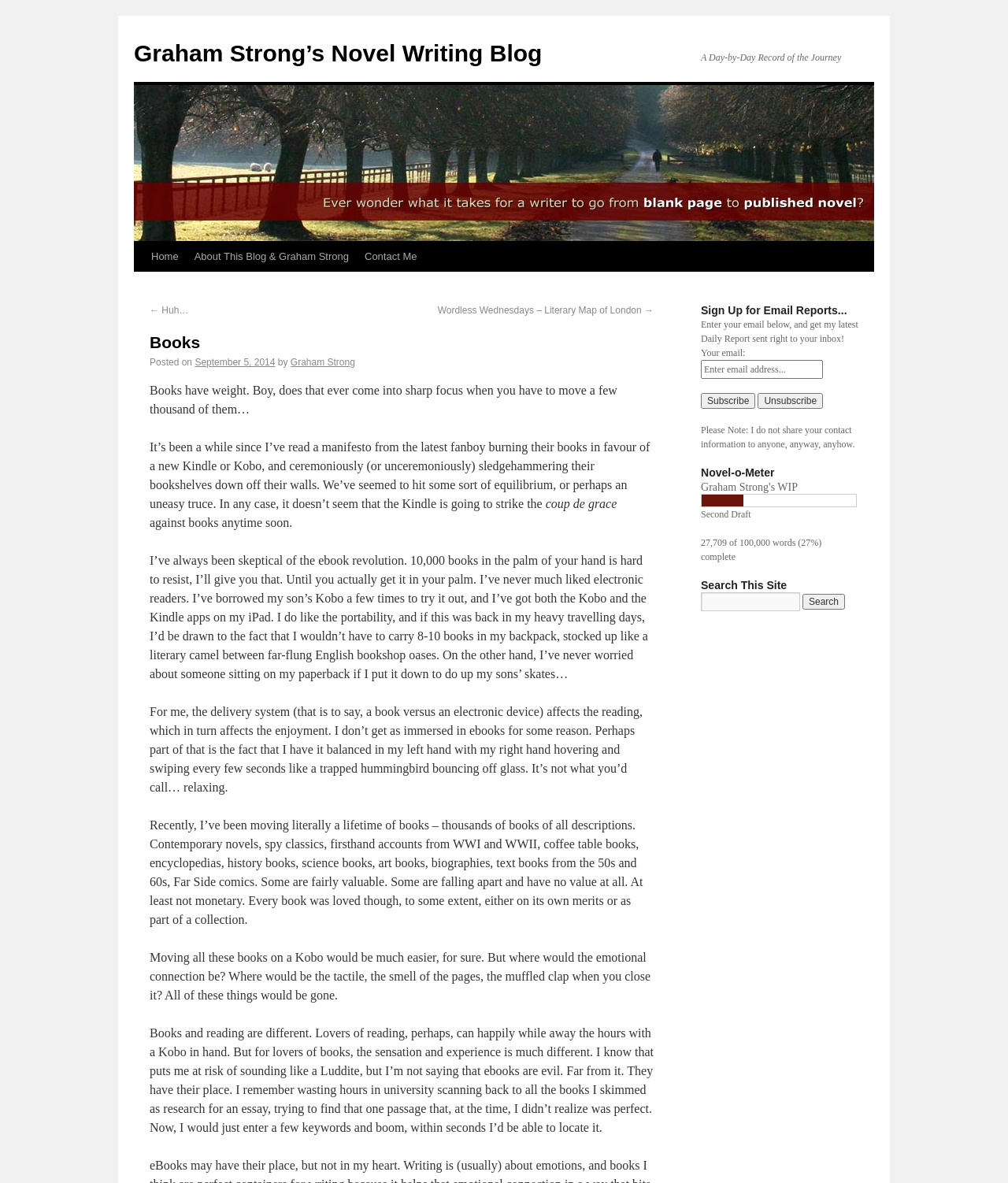What is the current status of the author's novel?
Please answer the question as detailed as possible.

The current status of the author's novel is mentioned in the 'Novel-o-Meter' section, which states that the second draft is 27% complete, with 27,709 words out of 100,000.